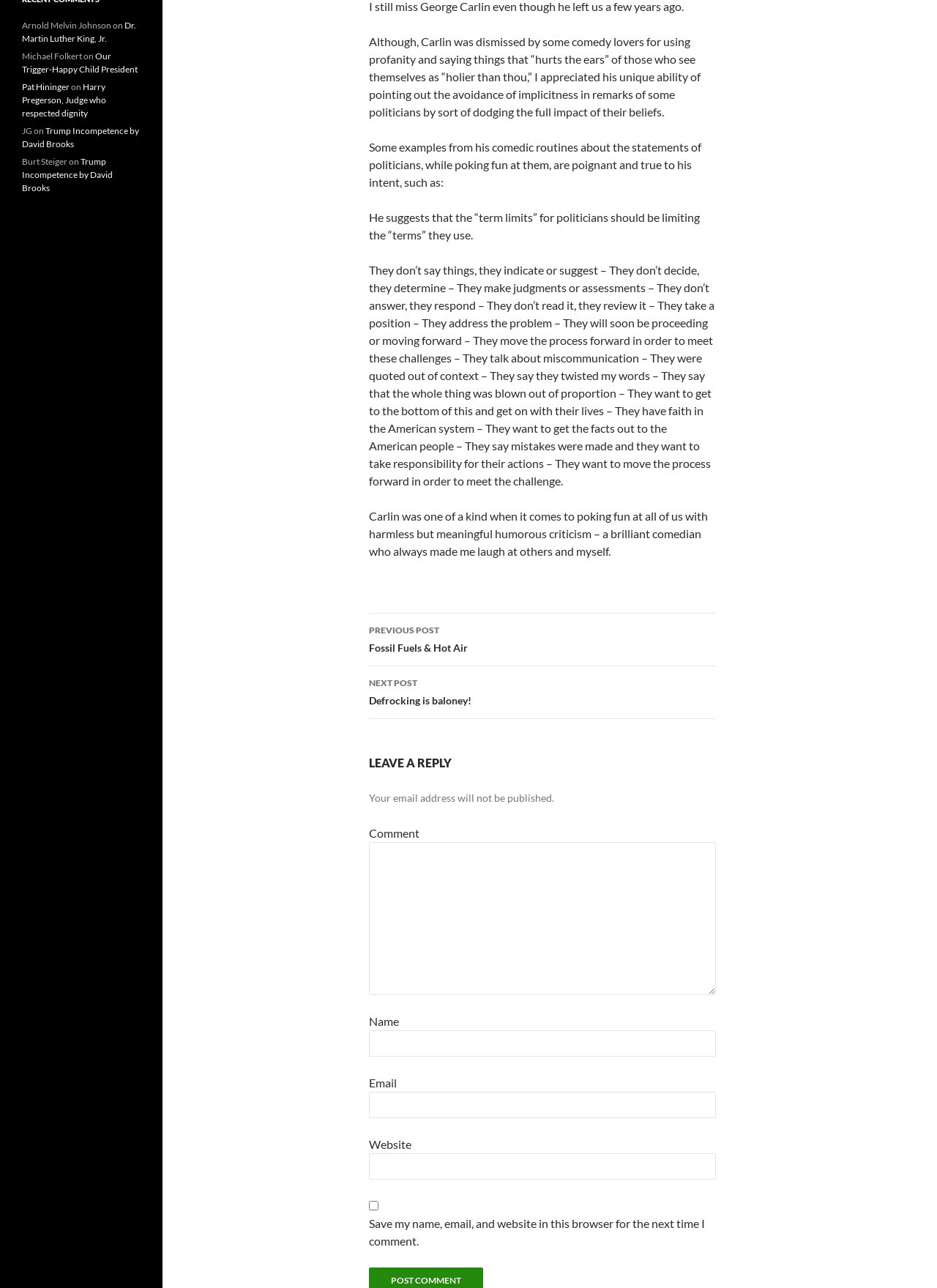Locate the bounding box of the UI element described in the following text: "parent_node: Comment name="comment"".

[0.394, 0.654, 0.764, 0.773]